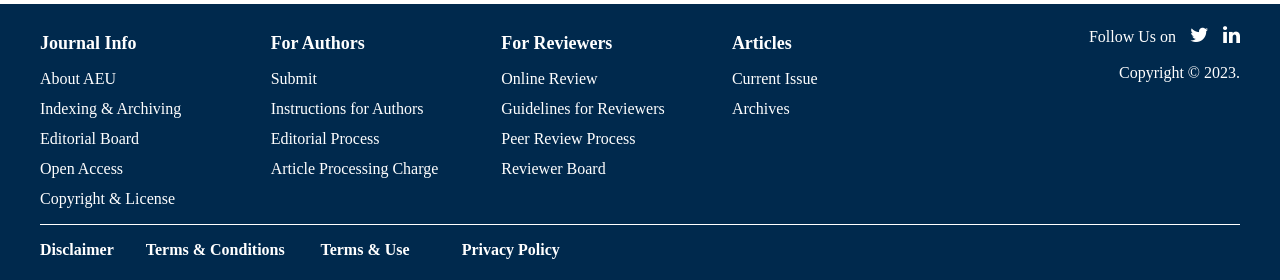Locate the bounding box of the UI element with the following description: "Reviewer Board".

[0.392, 0.571, 0.473, 0.632]